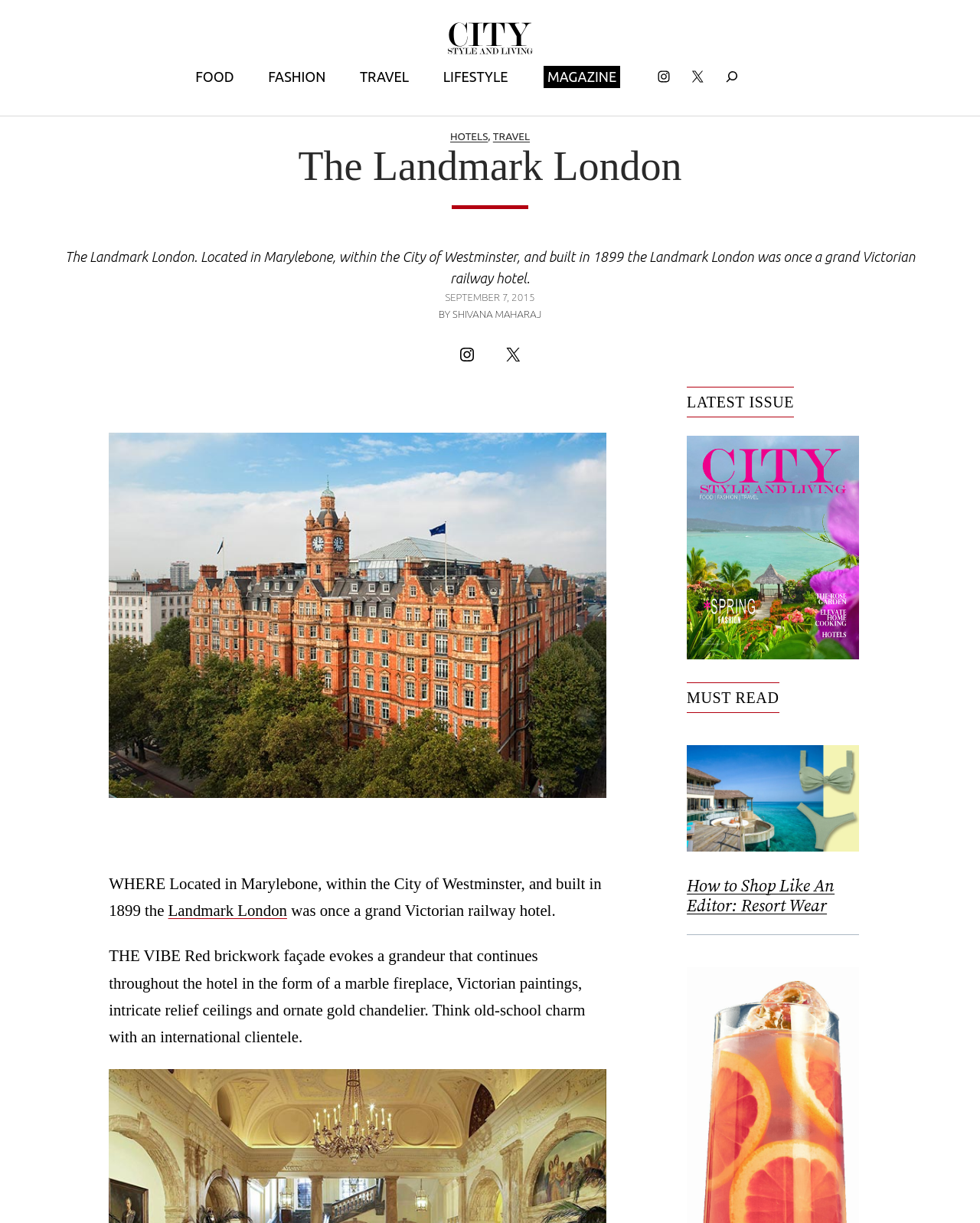Identify the bounding box coordinates necessary to click and complete the given instruction: "Search for something".

[0.719, 0.047, 0.801, 0.078]